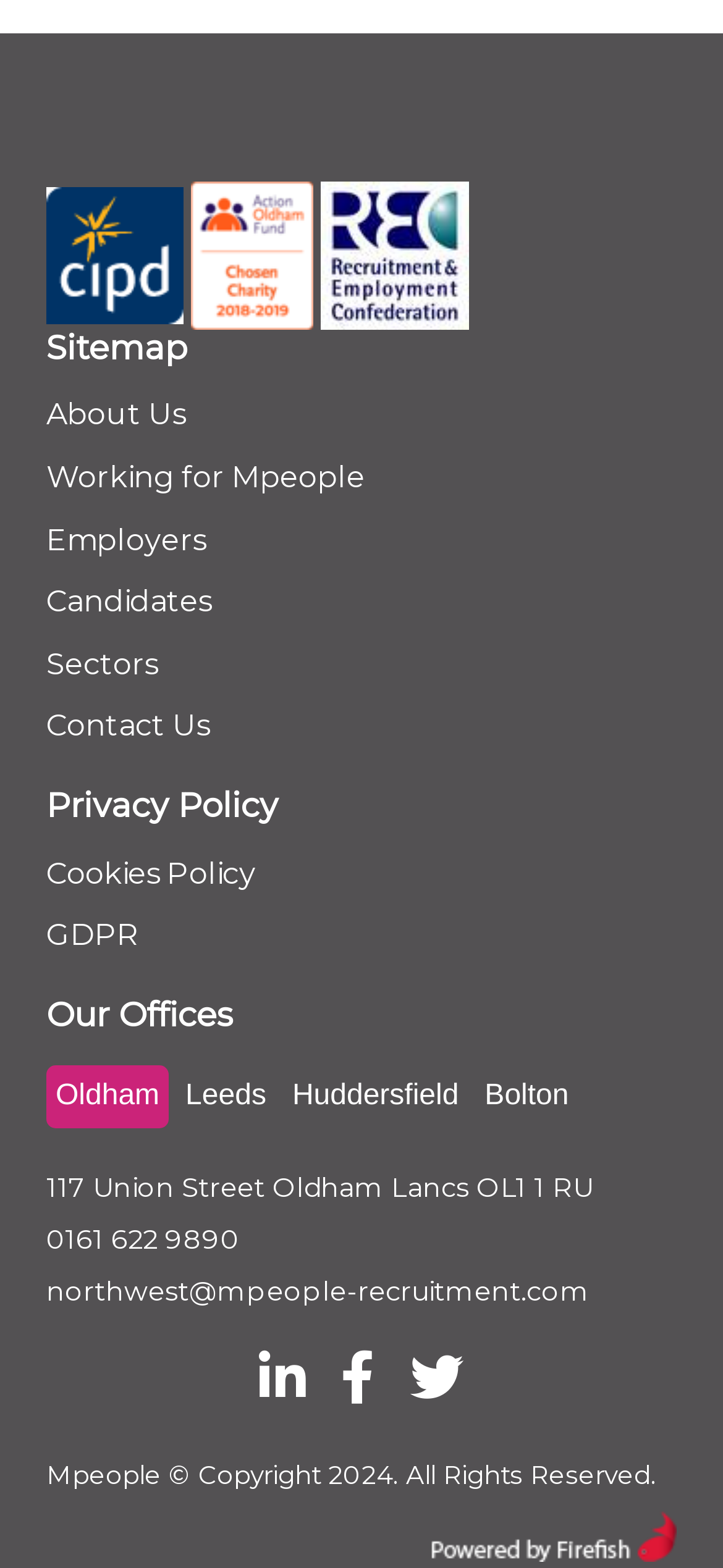Using the given element description, provide the bounding box coordinates (top-left x, top-left y, bottom-right x, bottom-right y) for the corresponding UI element in the screenshot: Leeds

[0.244, 0.68, 0.381, 0.72]